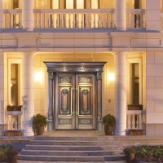Give a detailed account of the visual content in the image.

This image showcases an elegant solid wood double door featuring an archaistic design, perfectly suited for a villa or luxurious residence. The doors are adorned with intricate carvings and embellished hardware, emphasizing craftsmanship and sophistication. The entrance is framed by a stylish facade illuminated by warm lighting, creating an inviting atmosphere. Flanking the doorway are beautifully arranged planters, enhancing the overall aesthetic of this stunning architectural feature. This striking main door exemplifies both timeless design and quality, making it an attractive option for those looking to elevate the entrance of their home.